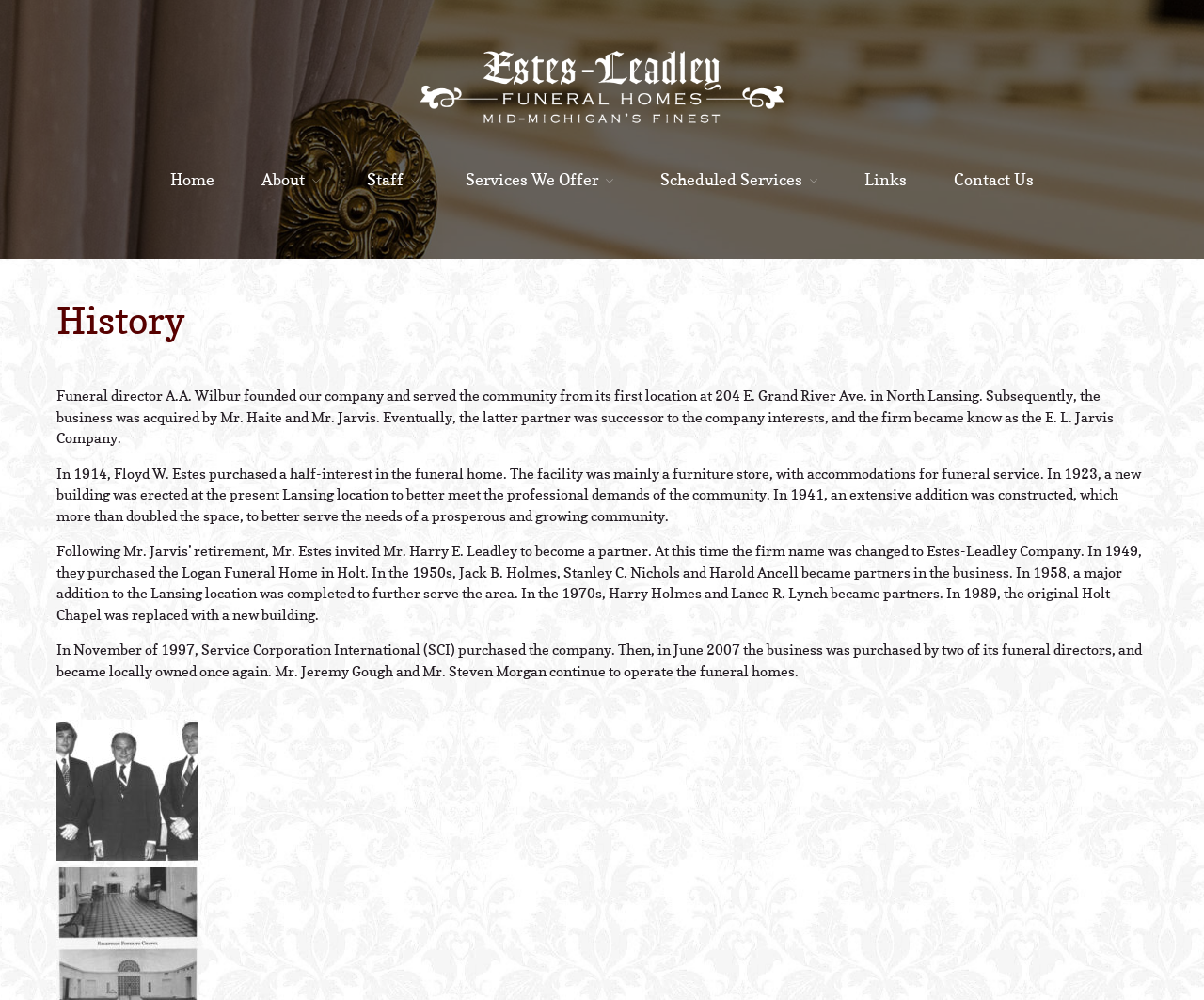Respond to the question below with a concise word or phrase:
What was the original purpose of the facility?

Furniture store